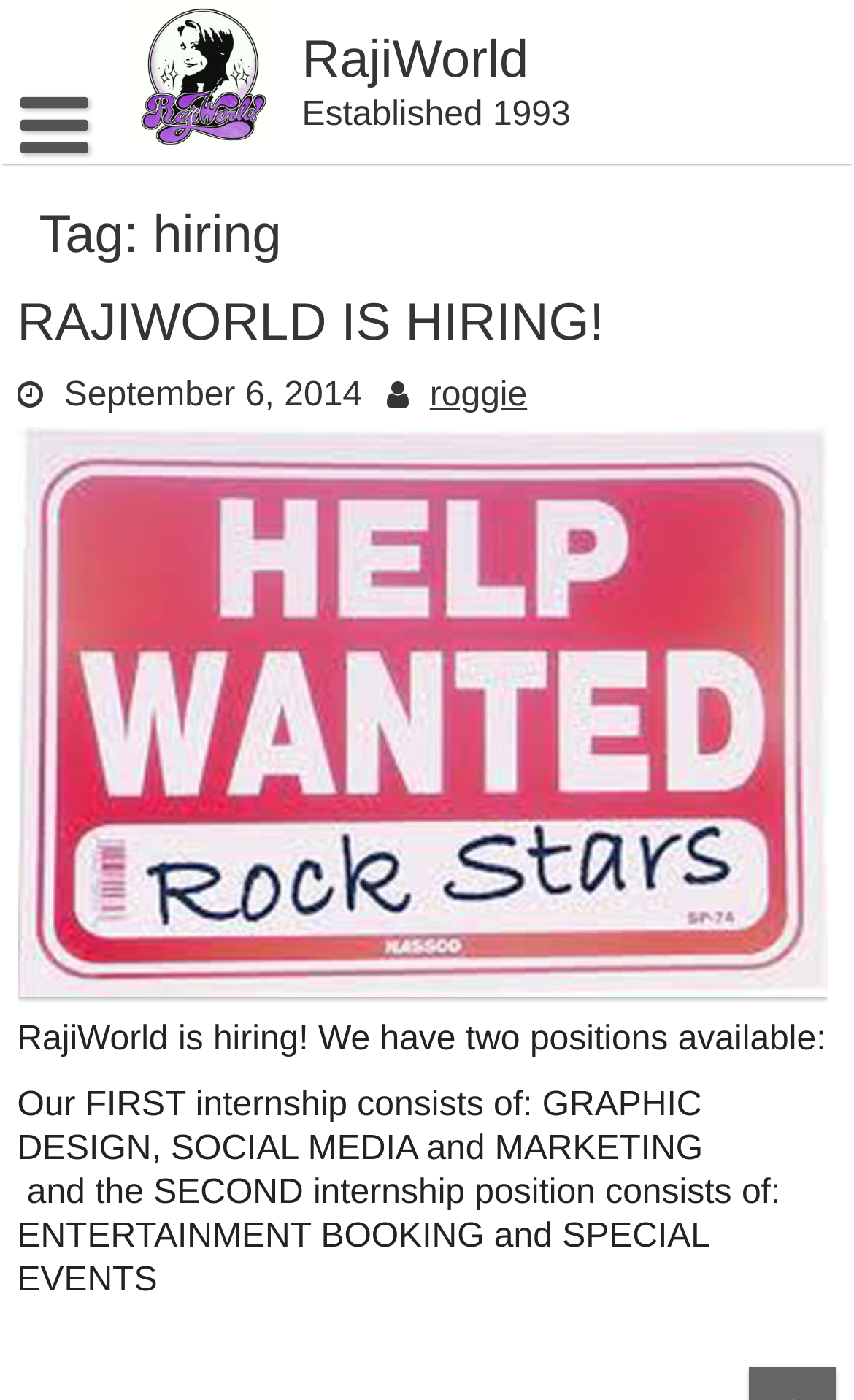What is the name of the company?
Use the image to give a comprehensive and detailed response to the question.

The name of the company can be determined by looking at the top-left corner of the webpage, where the logo and the text 'RajiWorld' are displayed.